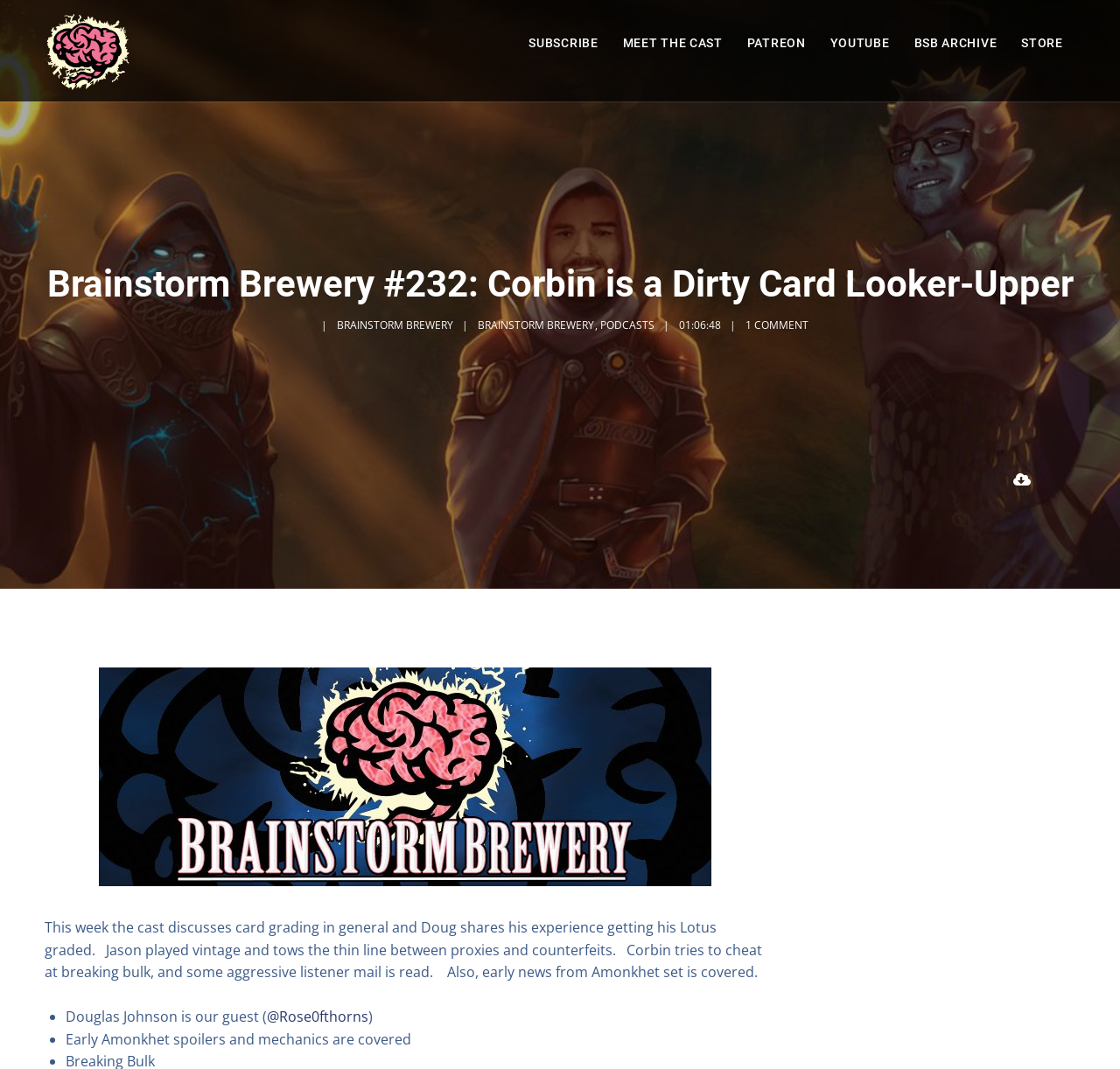What is the text on the top-left corner of the webpage?
Answer with a single word or short phrase according to what you see in the image.

brainstormbrewery.com